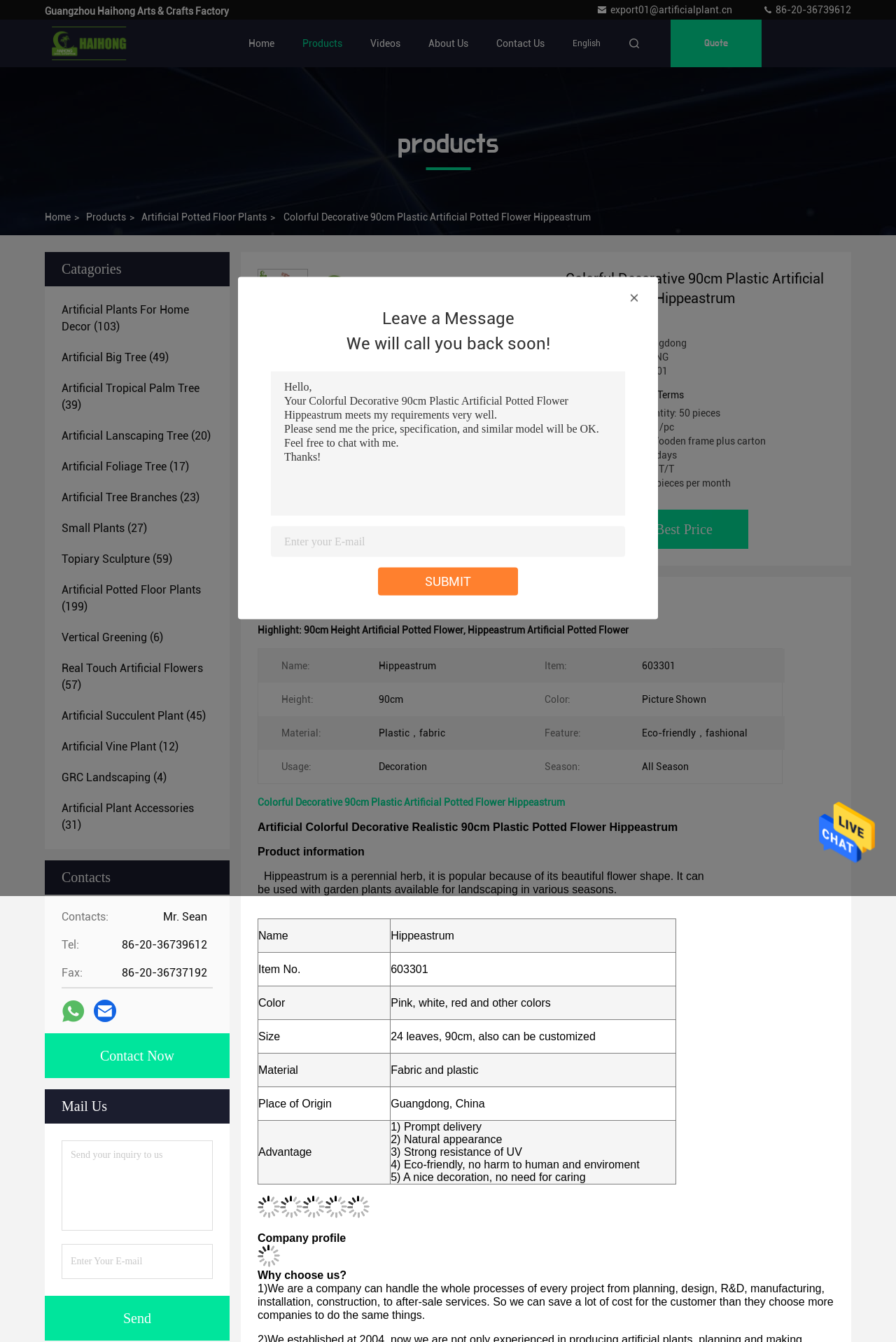Determine the bounding box coordinates of the element's region needed to click to follow the instruction: "Click the 'Contact Us' link". Provide these coordinates as four float numbers between 0 and 1, formatted as [left, top, right, bottom].

[0.554, 0.015, 0.608, 0.05]